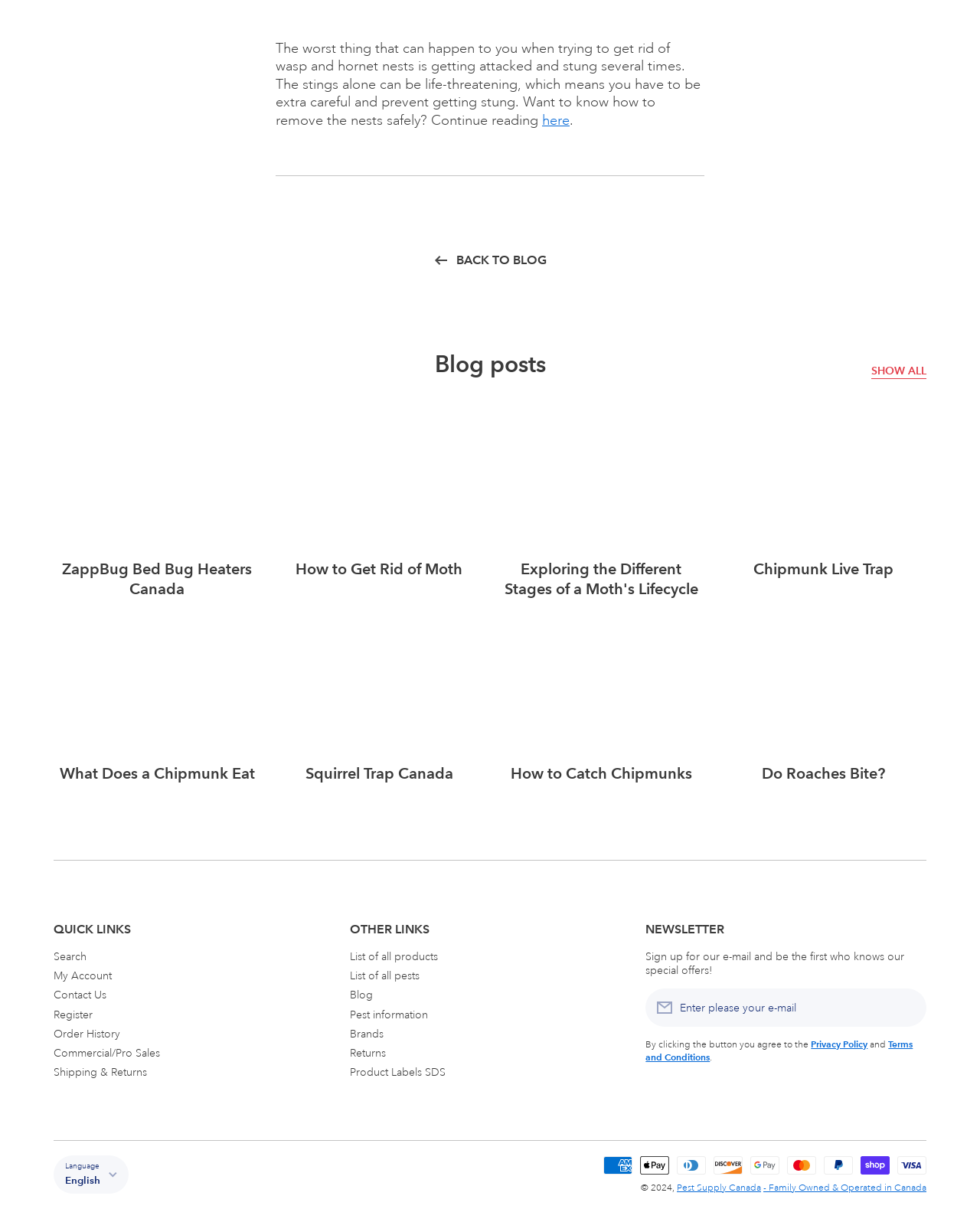Could you determine the bounding box coordinates of the clickable element to complete the instruction: "Click the 'here' link to learn how to remove wasp and hornet nests safely"? Provide the coordinates as four float numbers between 0 and 1, i.e., [left, top, right, bottom].

[0.553, 0.092, 0.581, 0.106]